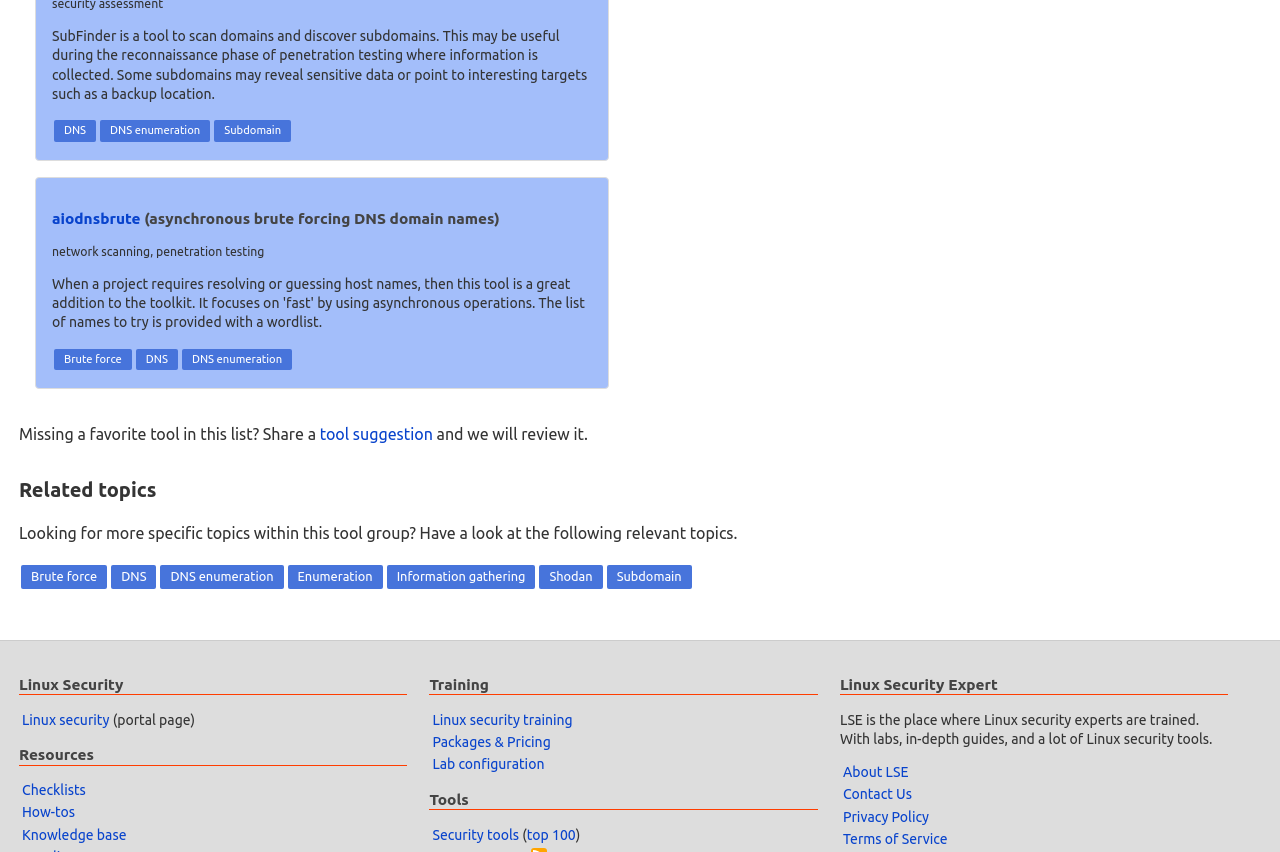Provide the bounding box coordinates for the specified HTML element described in this description: "Home". The coordinates should be four float numbers ranging from 0 to 1, in the format [left, top, right, bottom].

None